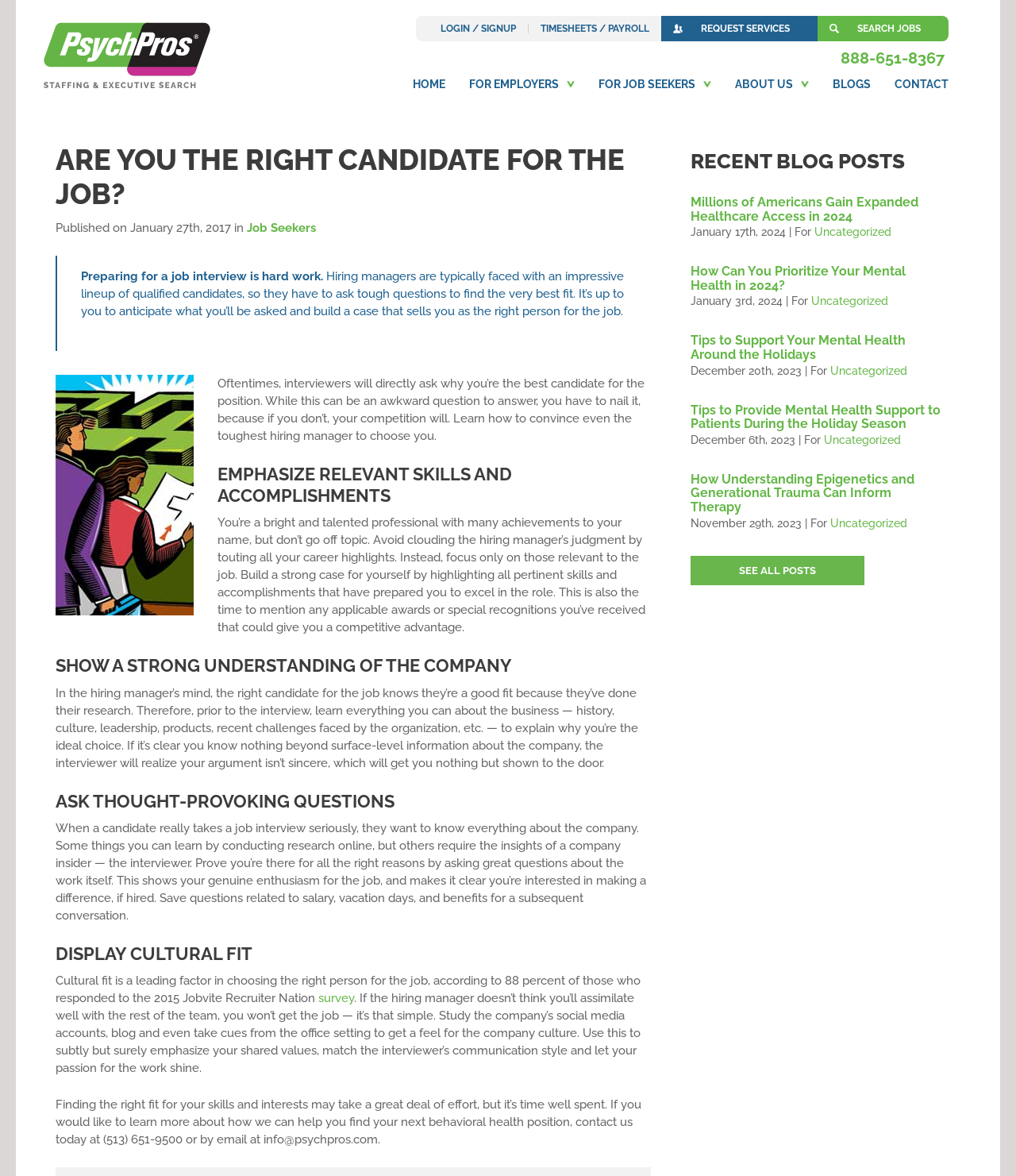Locate the heading on the webpage and return its text.

ARE YOU THE RIGHT CANDIDATE FOR THE JOB?